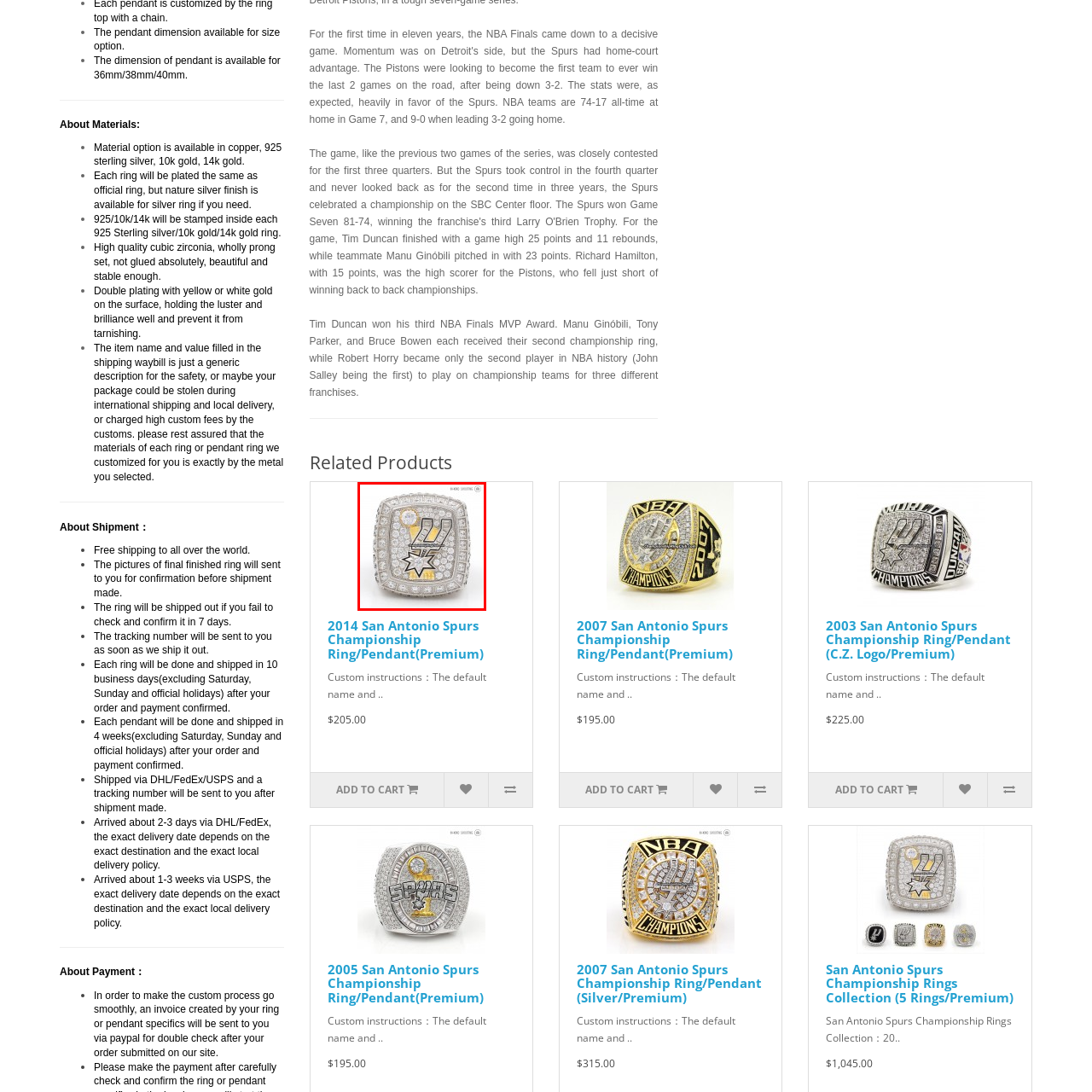Examine the red-bounded region in the image and describe it in detail.

This image showcases the 2014 San Antonio Spurs Championship Ring, featuring a stunning design embedded with numerous sparkling cubic zirconia stones. The ring prominently displays the Spurs' logo, characterized by the team's iconic colors and emblematic star. Gold and silver accents enhance its luxurious appearance, making it not only a symbol of victory but also a piece of exquisite craftsmanship. This championship ring represents a significant achievement for the San Antonio Spurs, celebrating their success in the NBA season. It is available as a pendant option as well, allowing fans to wear this remarkable piece of memorabilia in two stylish forms.